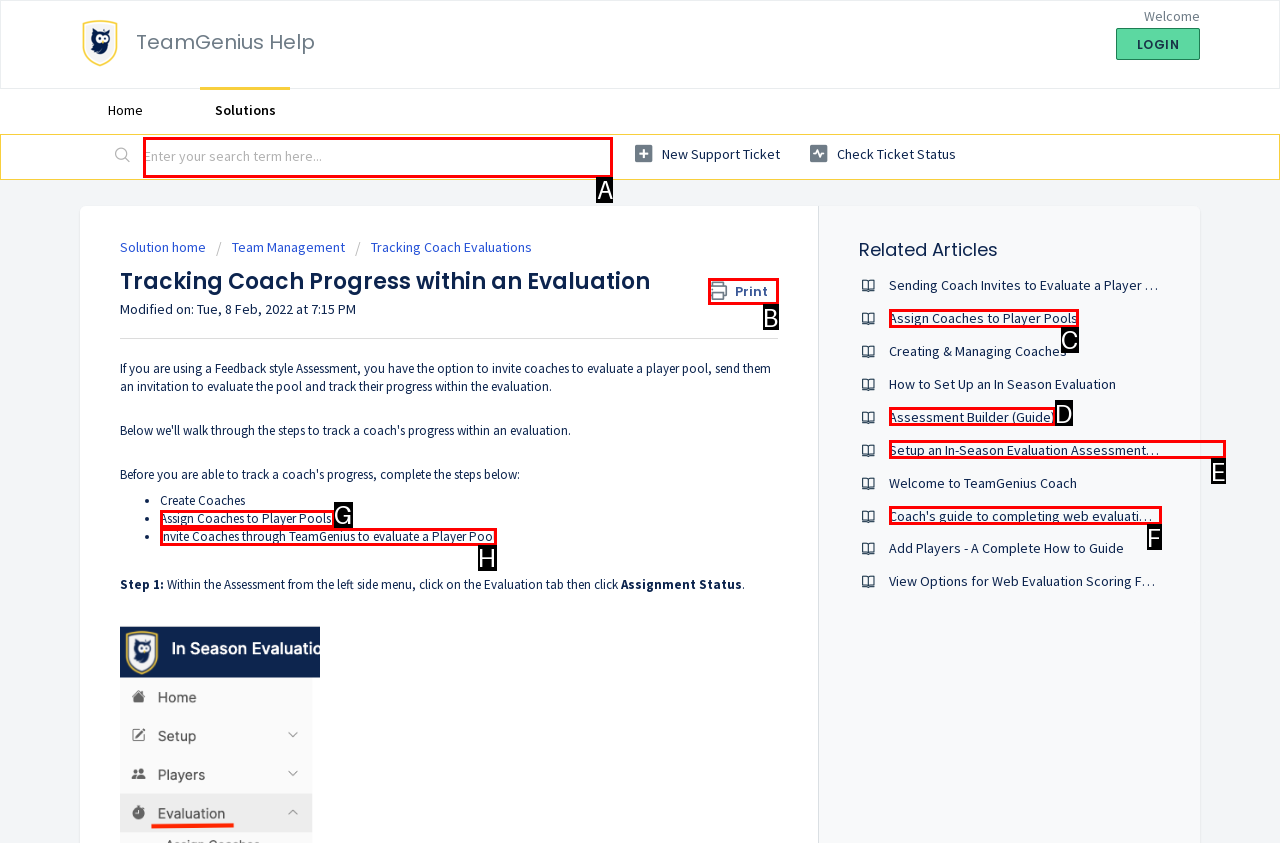Identify which option matches the following description: Assign Coaches to Player Pools
Answer by giving the letter of the correct option directly.

C